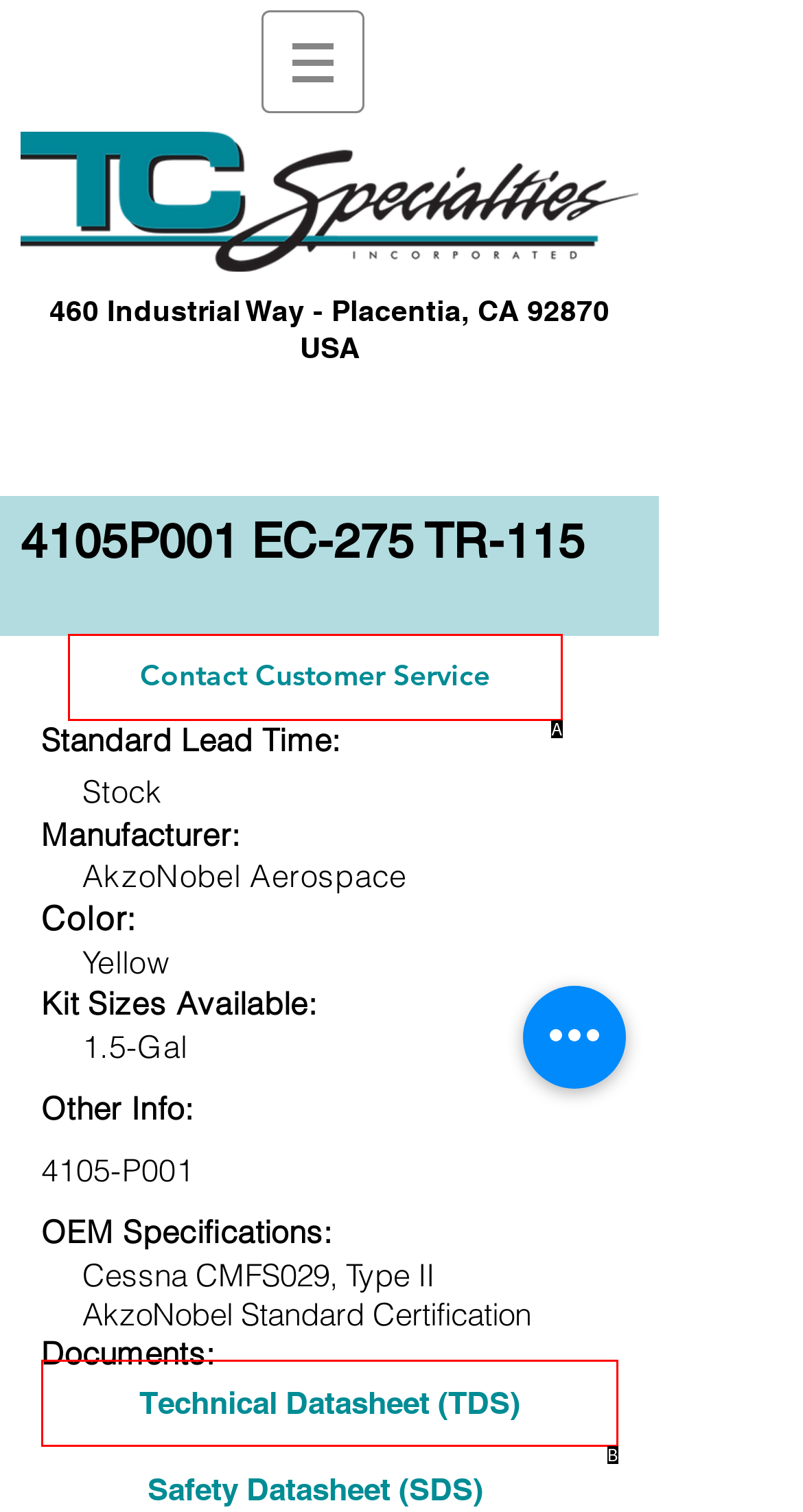From the description: Technical Datasheet (TDS), identify the option that best matches and reply with the letter of that option directly.

B